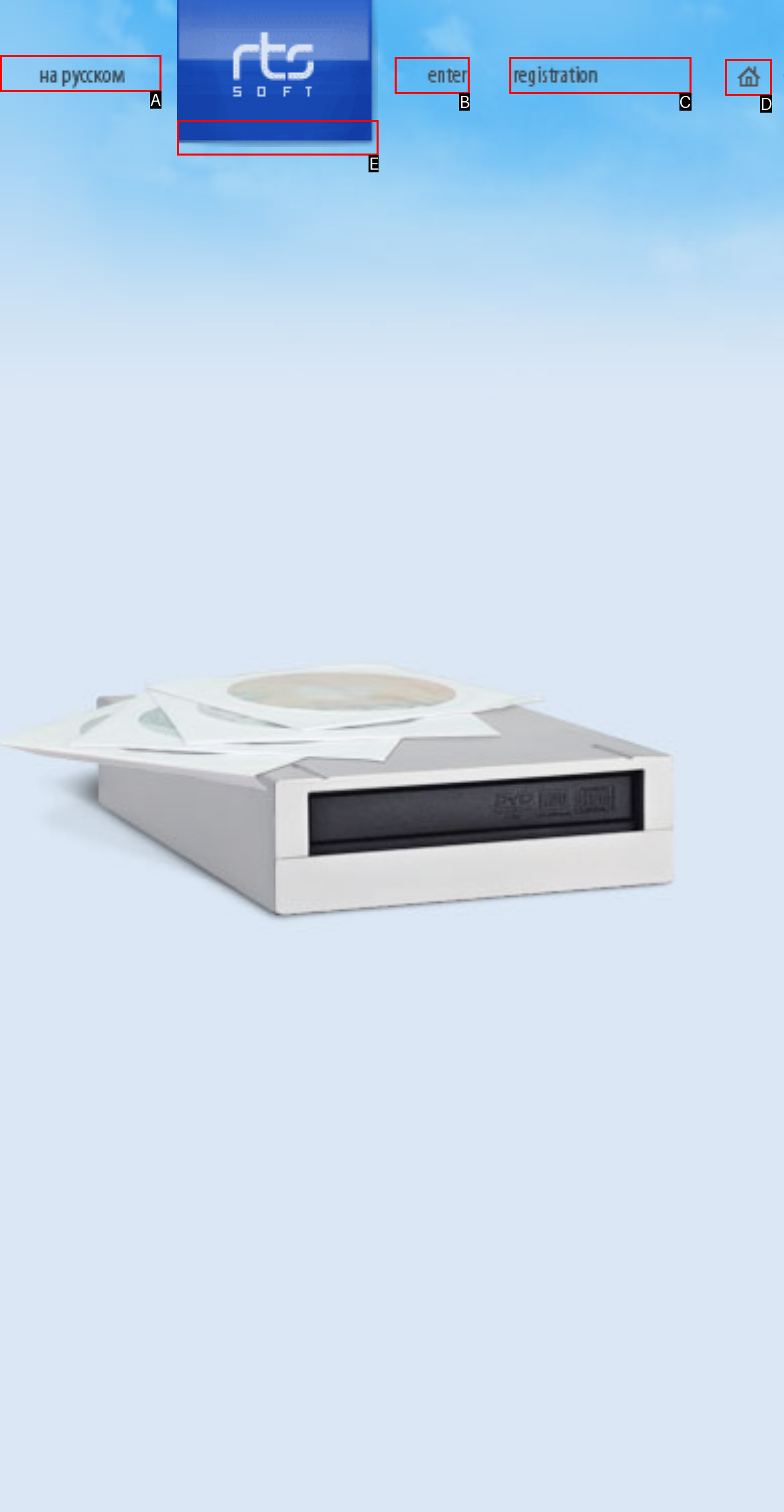Identify the HTML element that matches the description: alt="на русском" title="на русском". Provide the letter of the correct option from the choices.

A